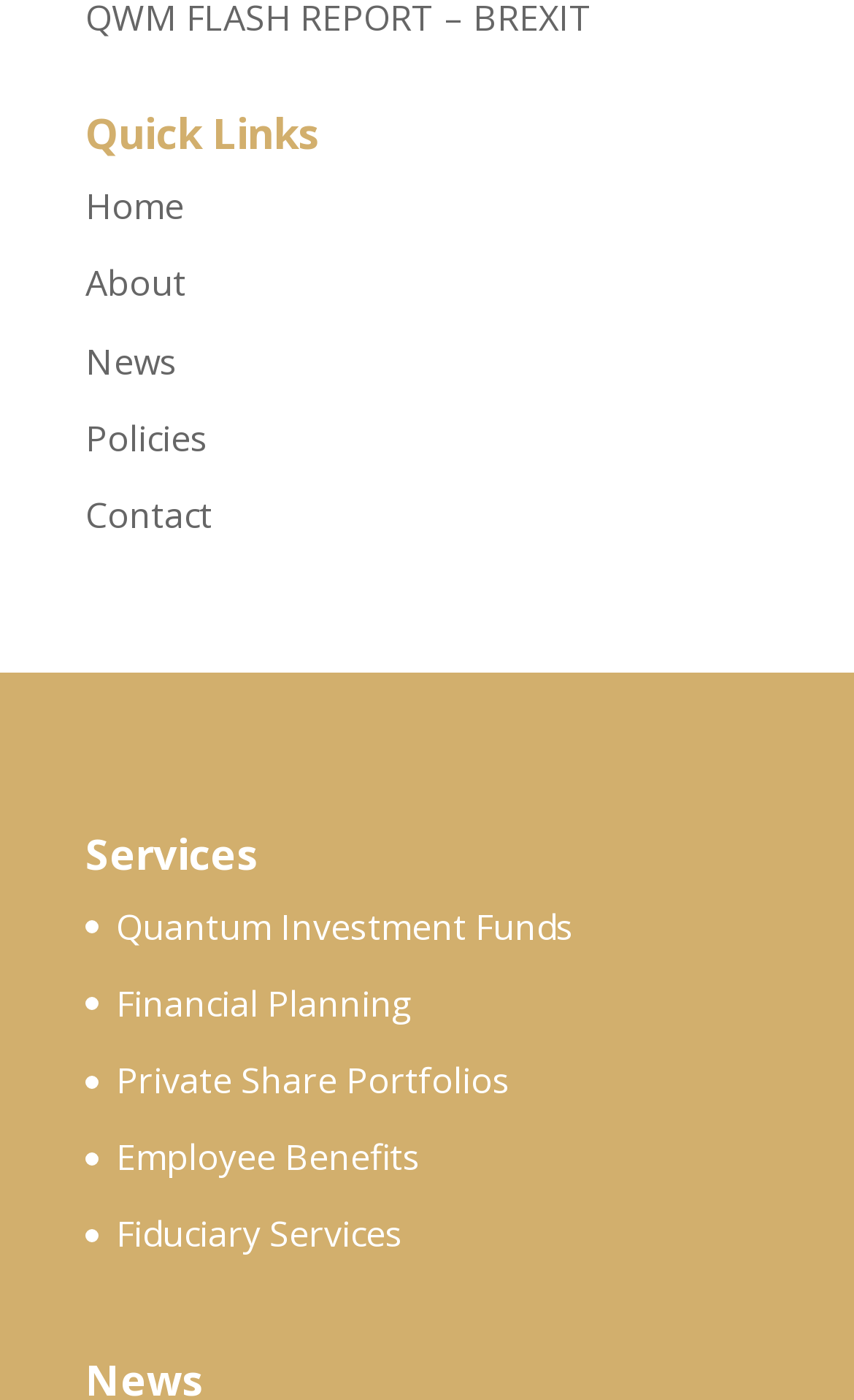Are all navigation links visible?
Answer the question with as much detail as possible.

I checked the navigation links and found that all of them have the 'hidden: True' attribute, indicating that they are not visible on the webpage.